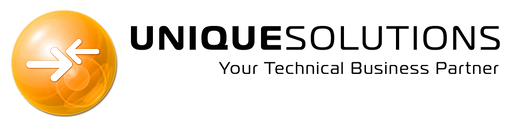What is the style of the 'SOLUTIONS' text?
Please provide a single word or phrase as your answer based on the image.

Uppercase but styled differently